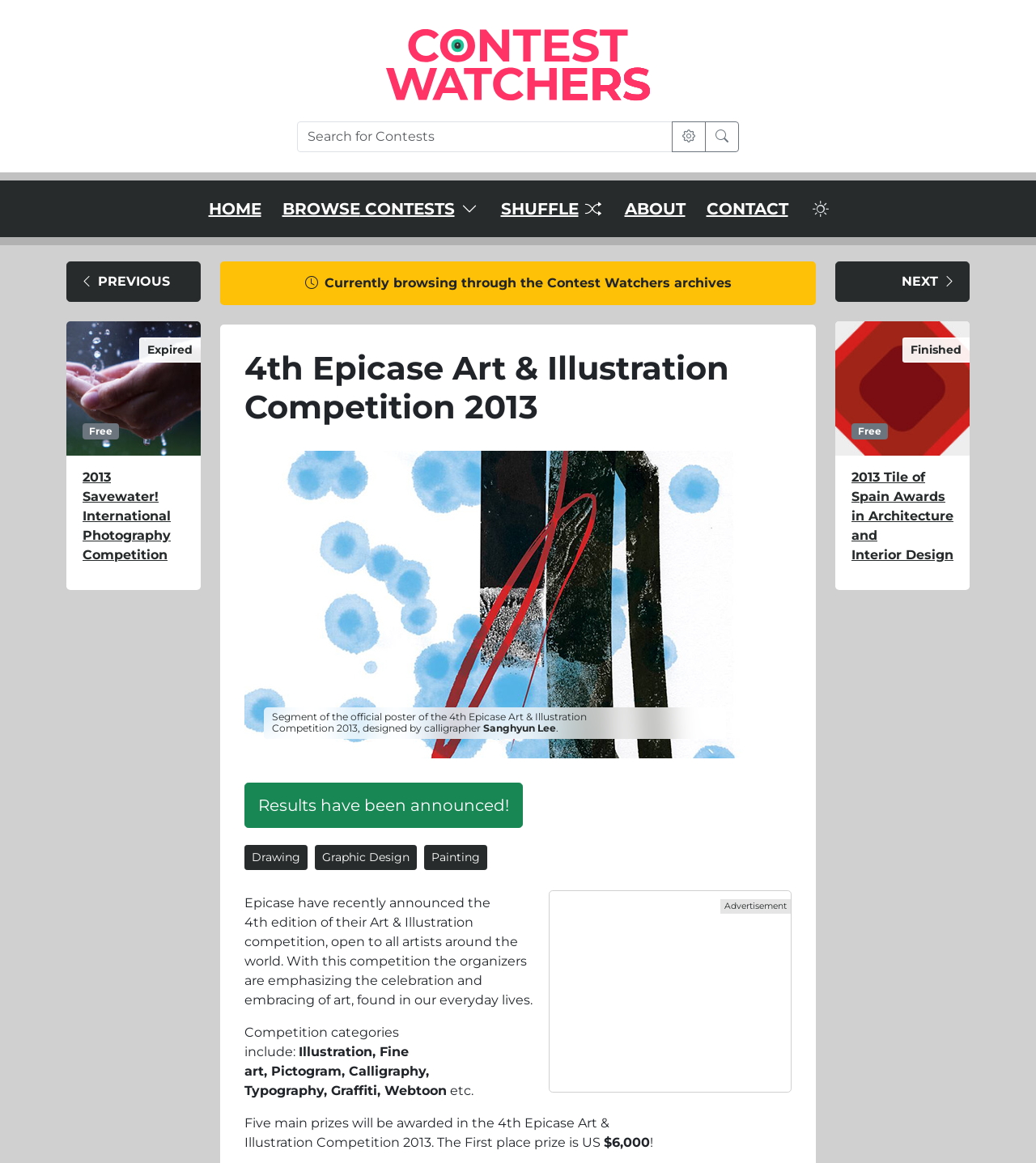Reply to the question with a brief word or phrase: What is the status of the competition?

Results have been announced